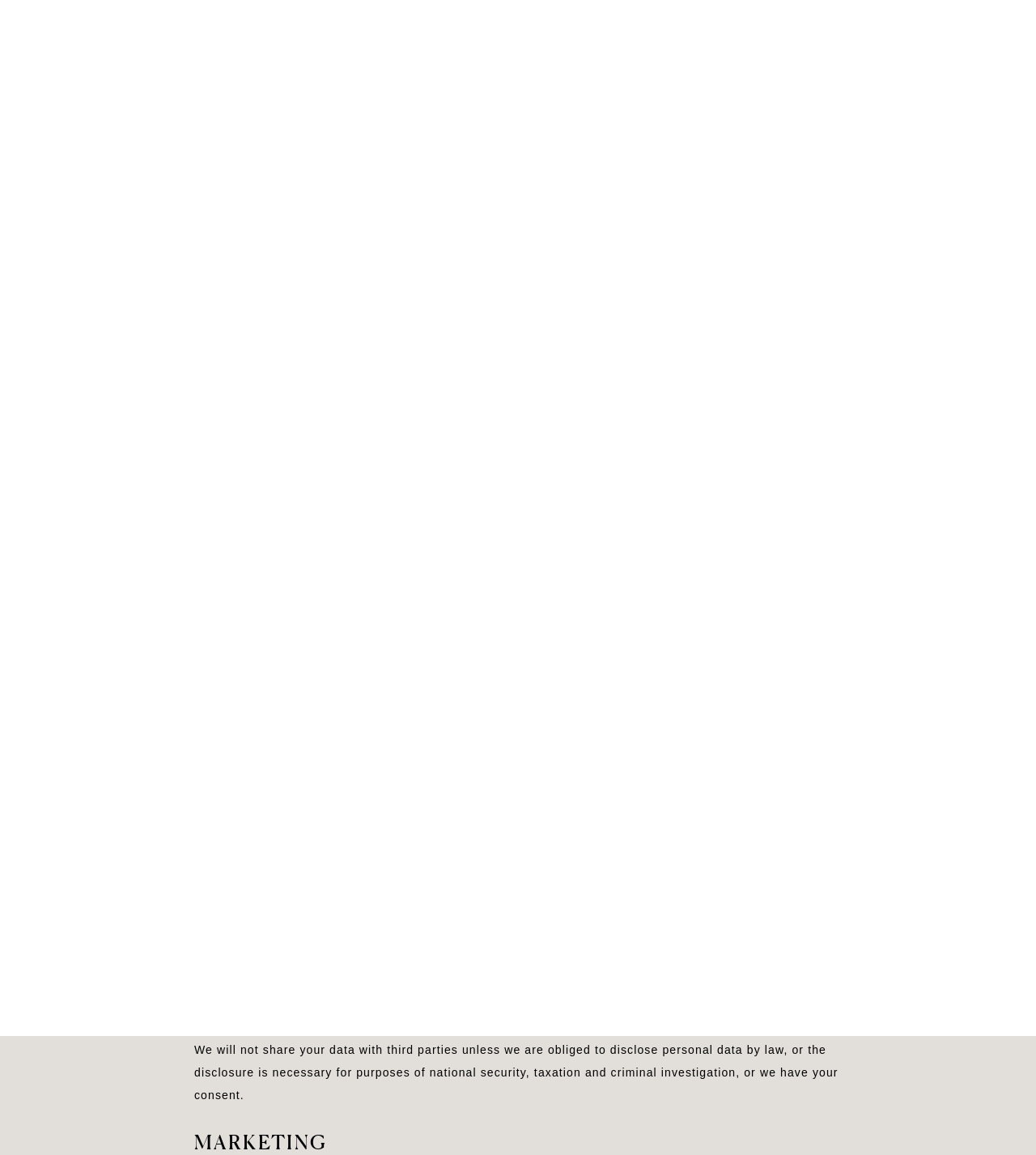Use a single word or phrase to answer the question: 
What is the purpose of using cookies on the website?

To collect website usage information